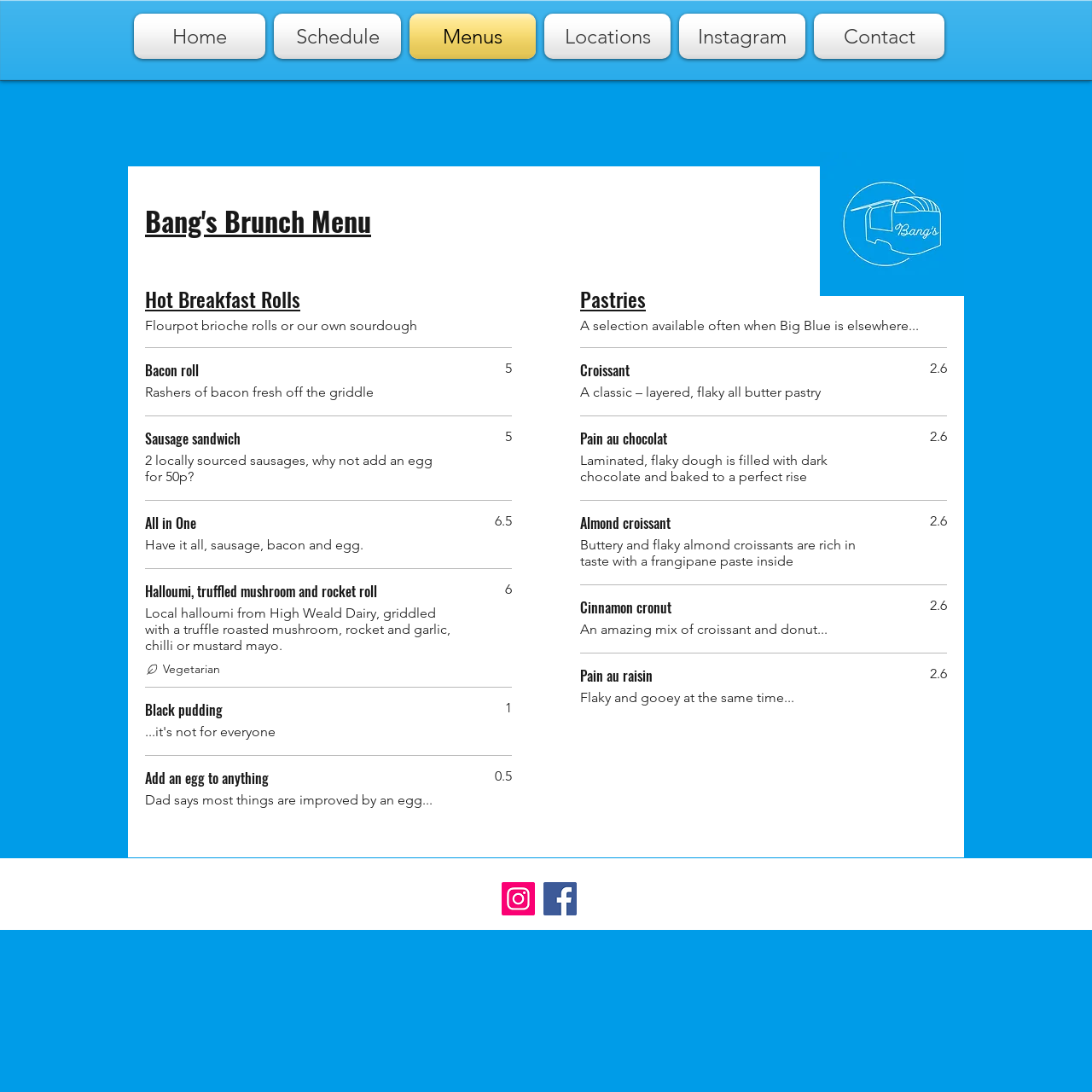What type of pastry is described as 'Laminated, flaky dough is filled with dark chocolate and baked to a perfect rise'?
Deliver a detailed and extensive answer to the question.

The question asks for the type of pastry that is described in a certain way, which can be found in the heading element with the text 'Pain au chocolat' that is a sibling of the element with the descriptive text.